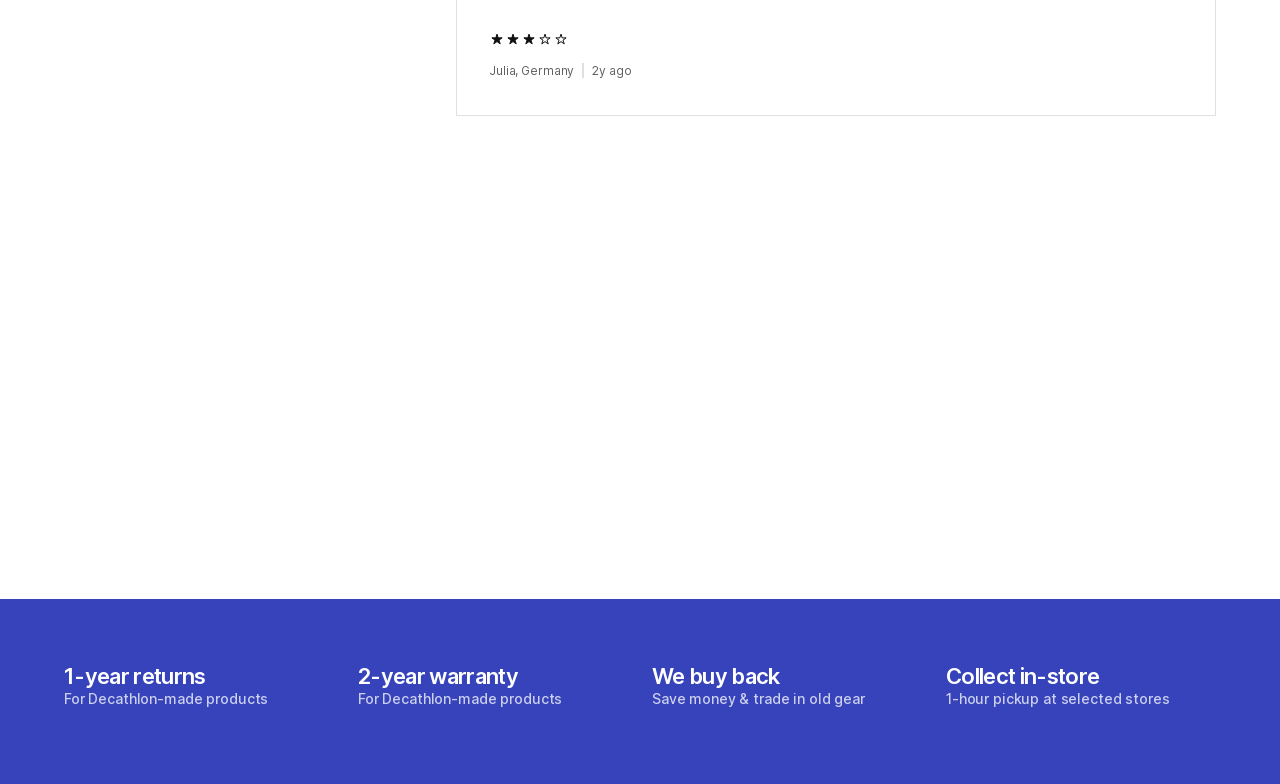Please provide a brief answer to the following inquiry using a single word or phrase:
What is the purpose of the 'We buy back' option?

Save money & trade in old gear